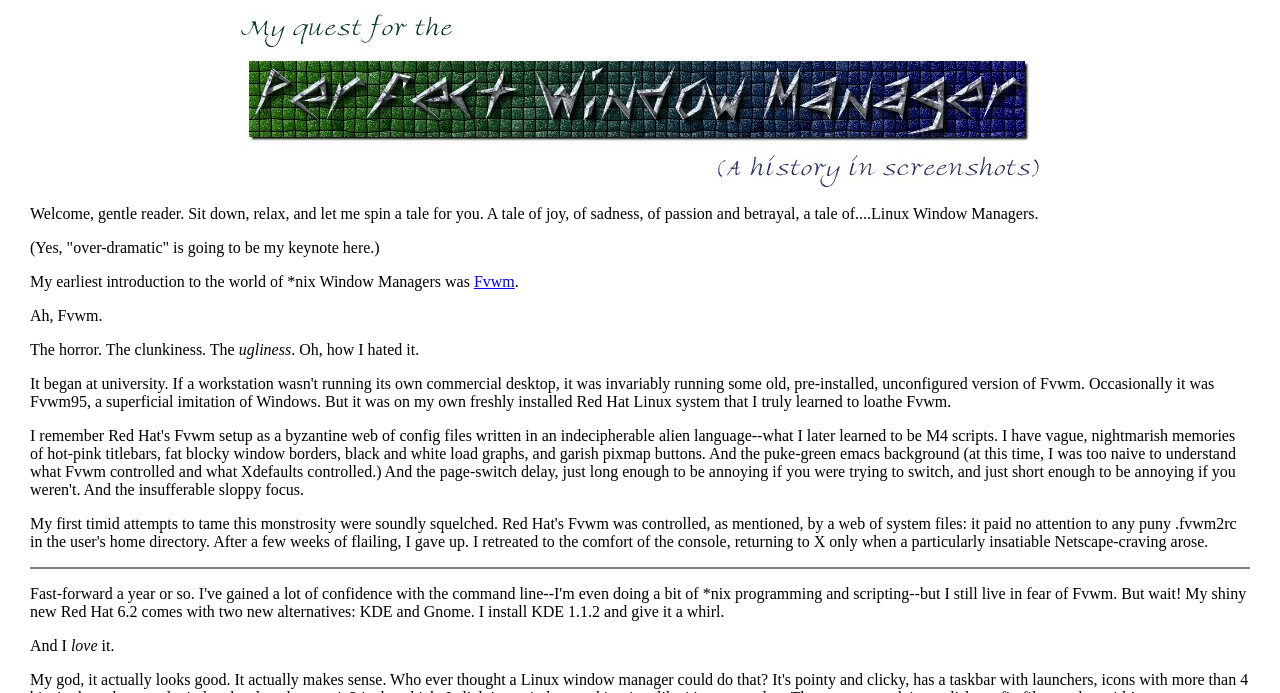Please determine the bounding box coordinates for the UI element described here. Use the format (top-left x, top-left y, bottom-right x, bottom-right y) with values bounded between 0 and 1: Fvwm

[0.37, 0.394, 0.402, 0.418]